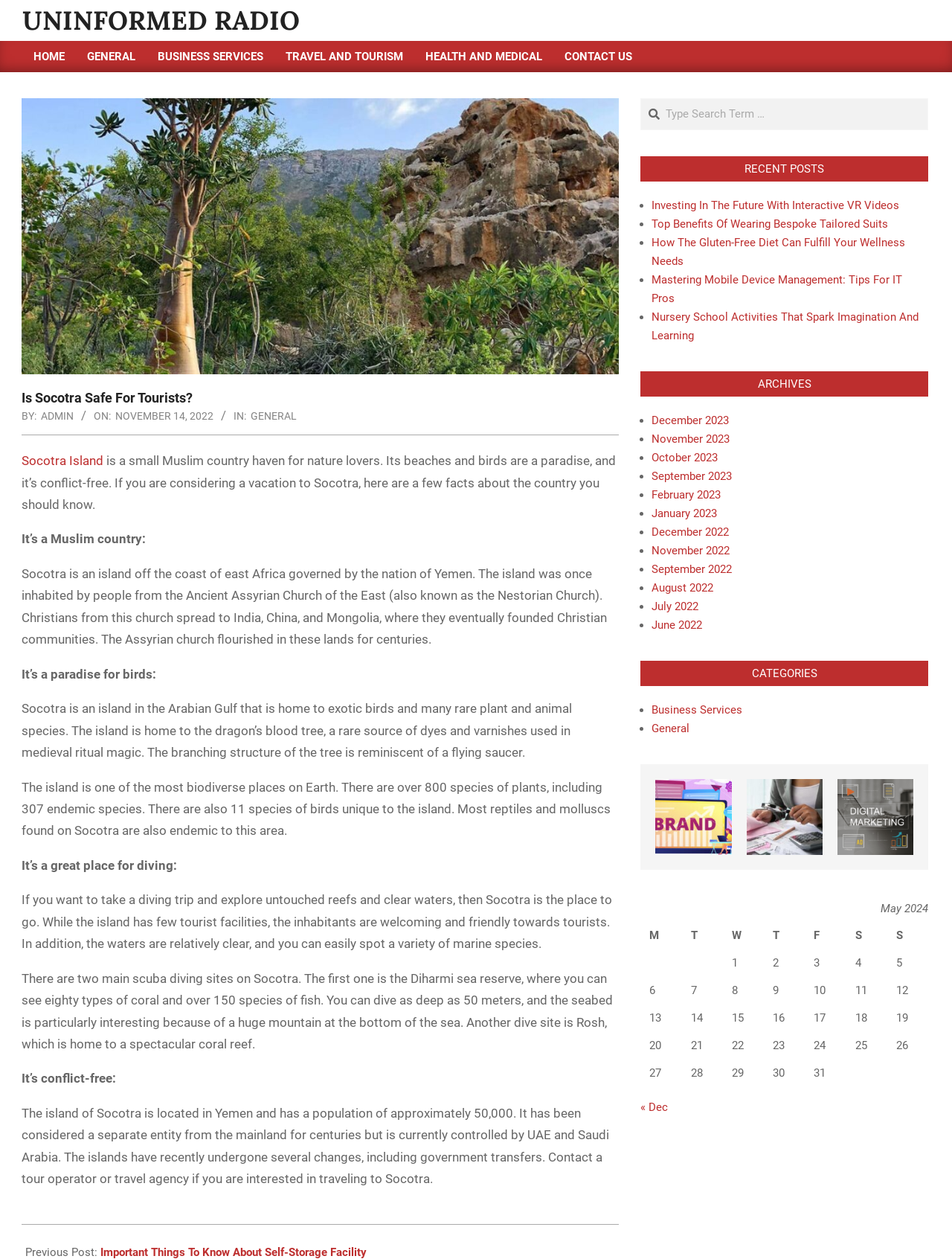Please indicate the bounding box coordinates for the clickable area to complete the following task: "Explore the 'TRAVEL AND TOURISM' category". The coordinates should be specified as four float numbers between 0 and 1, i.e., [left, top, right, bottom].

[0.288, 0.033, 0.435, 0.057]